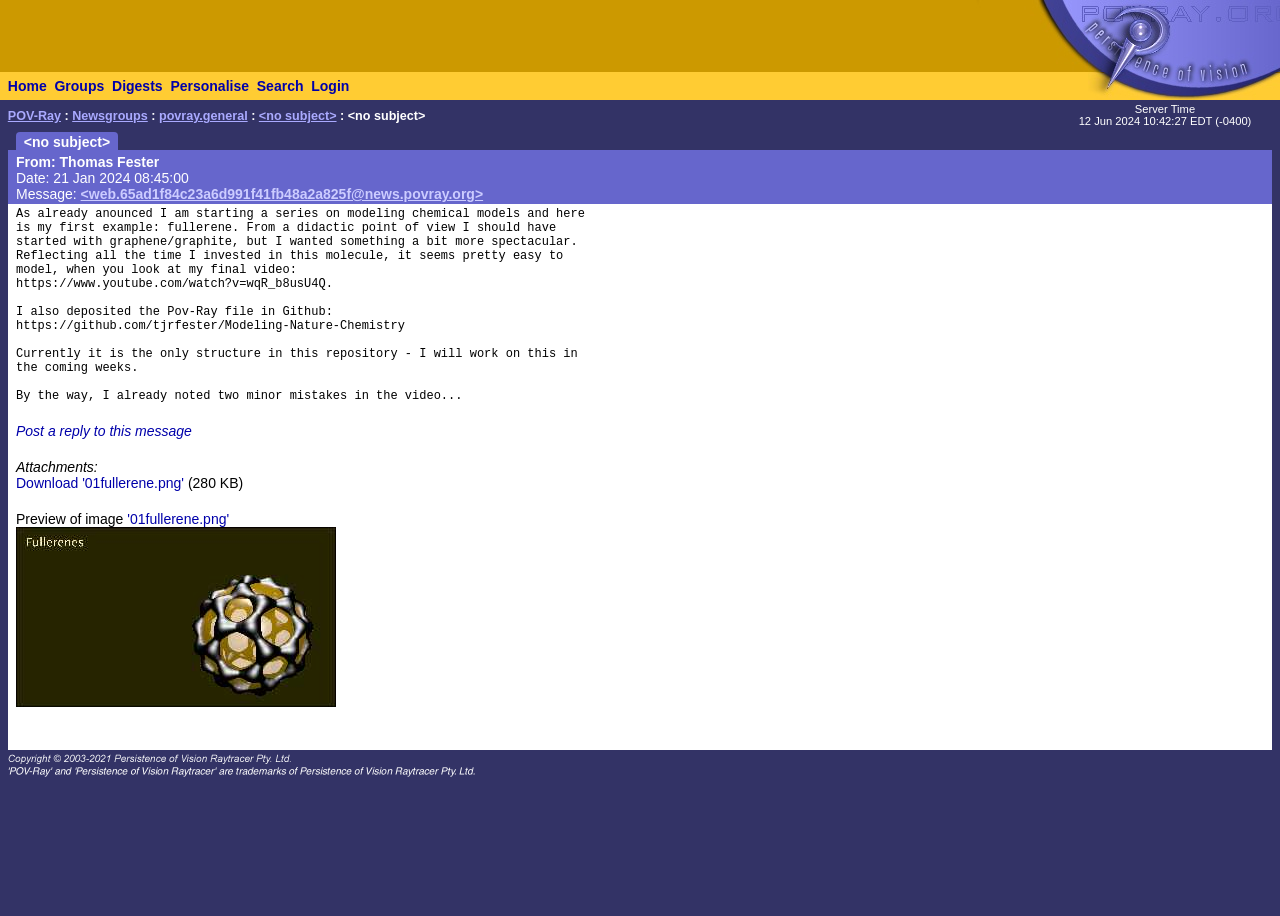Please specify the bounding box coordinates for the clickable region that will help you carry out the instruction: "Click on the 'Search' link".

[0.201, 0.085, 0.237, 0.103]